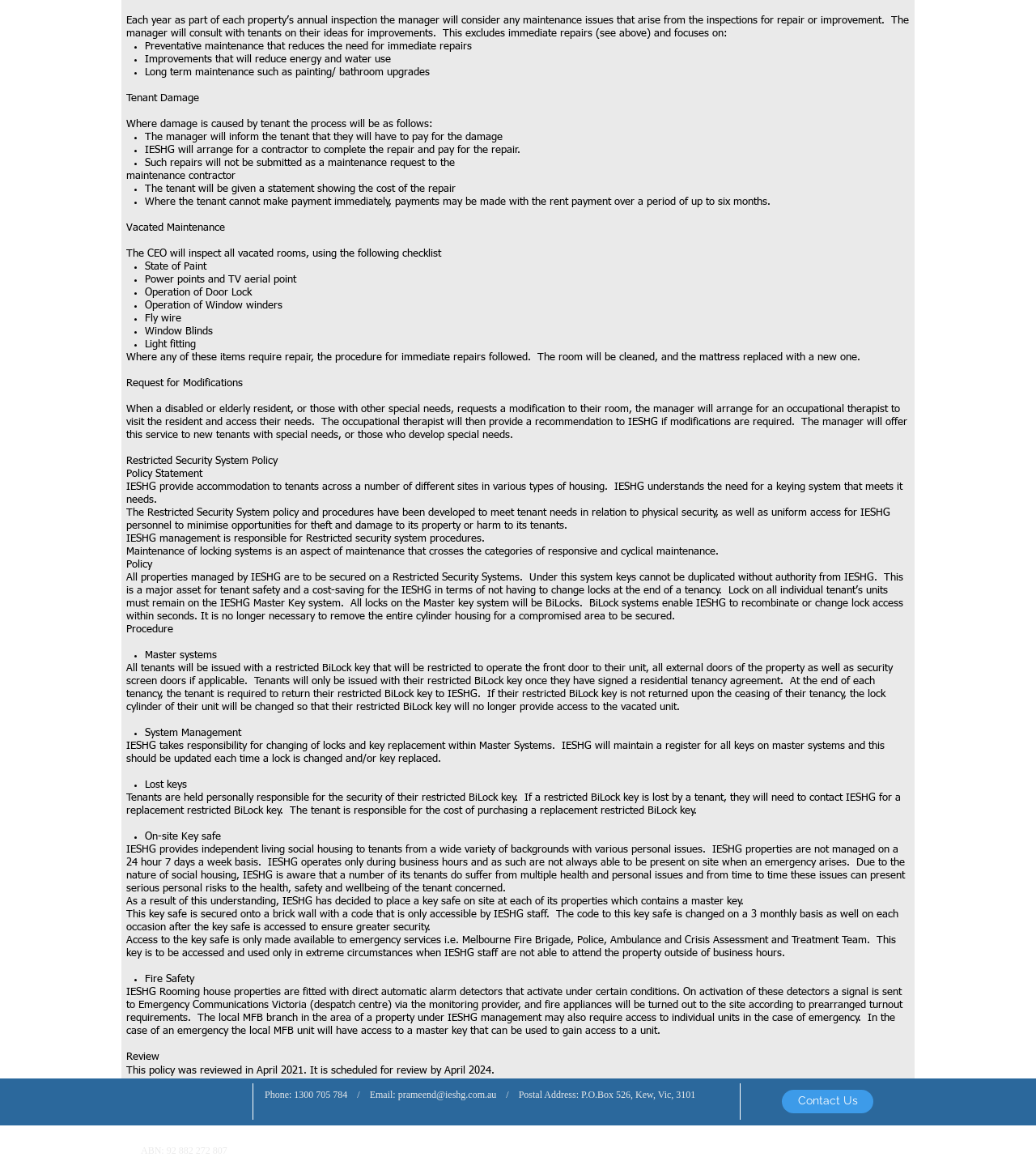What is the purpose of the manager's annual inspection?
Please provide a comprehensive answer to the question based on the webpage screenshot.

The manager's annual inspection is conducted to identify any maintenance issues that arise from the inspections for repair or improvement, and to consult with tenants on their ideas for improvements.